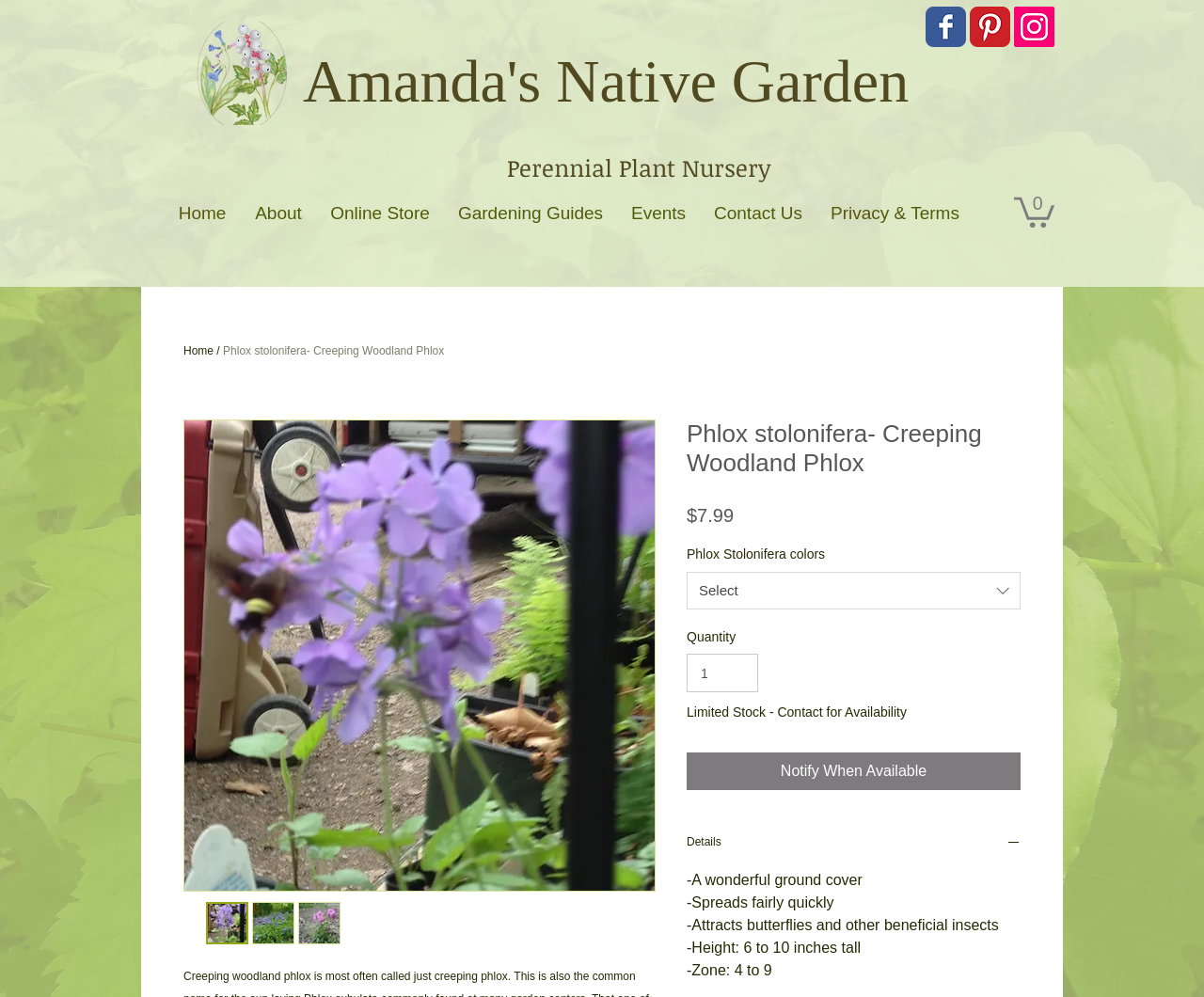For the following element description, predict the bounding box coordinates in the format (top-left x, top-left y, bottom-right x, bottom-right y). All values should be floating point numbers between 0 and 1. Description: Phlox stolonifera- Creeping Woodland Phlox

[0.185, 0.345, 0.369, 0.359]